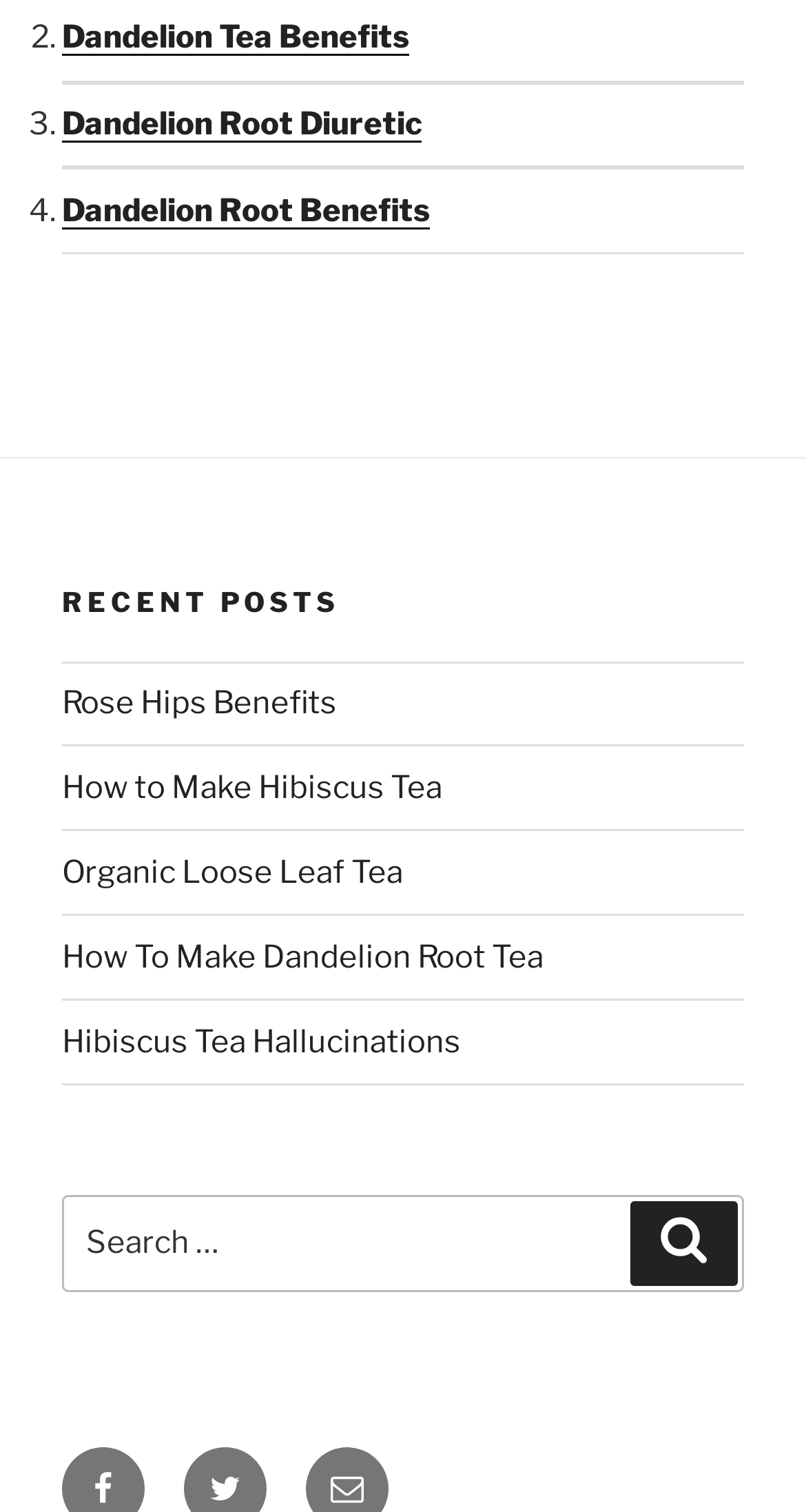Reply to the question with a brief word or phrase: How many sections are in the footer?

2